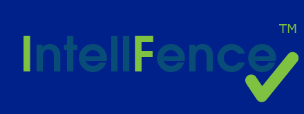Offer a detailed explanation of what is happening in the image.

The image features the logo of "IntellFence," prominently displayed against a sleek blue background. The logo showcases the name "IntellFence" in a modern, bold font, where the letters are a combination of dark blue and vibrant green, emphasizing the brand's innovative nature. Additionally, a checkmark in green is integrated within the design, symbolizing trust and security. This logo represents IntellFence's commitment to providing cutting-edge cybersecurity solutions, appealing to IT professionals and students interested in enhancing their knowledge in the field.